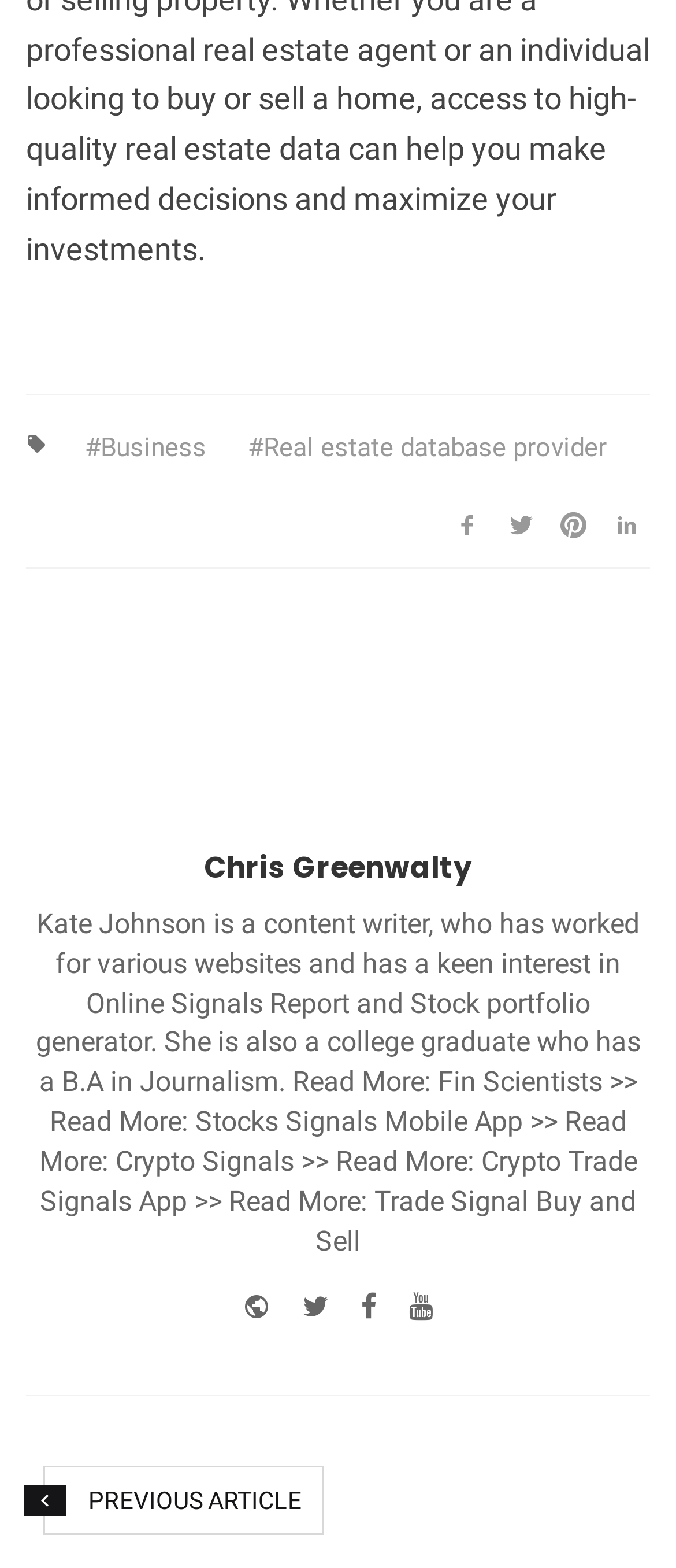Find the bounding box coordinates of the area to click in order to follow the instruction: "Share on Facebook".

[0.658, 0.319, 0.724, 0.351]